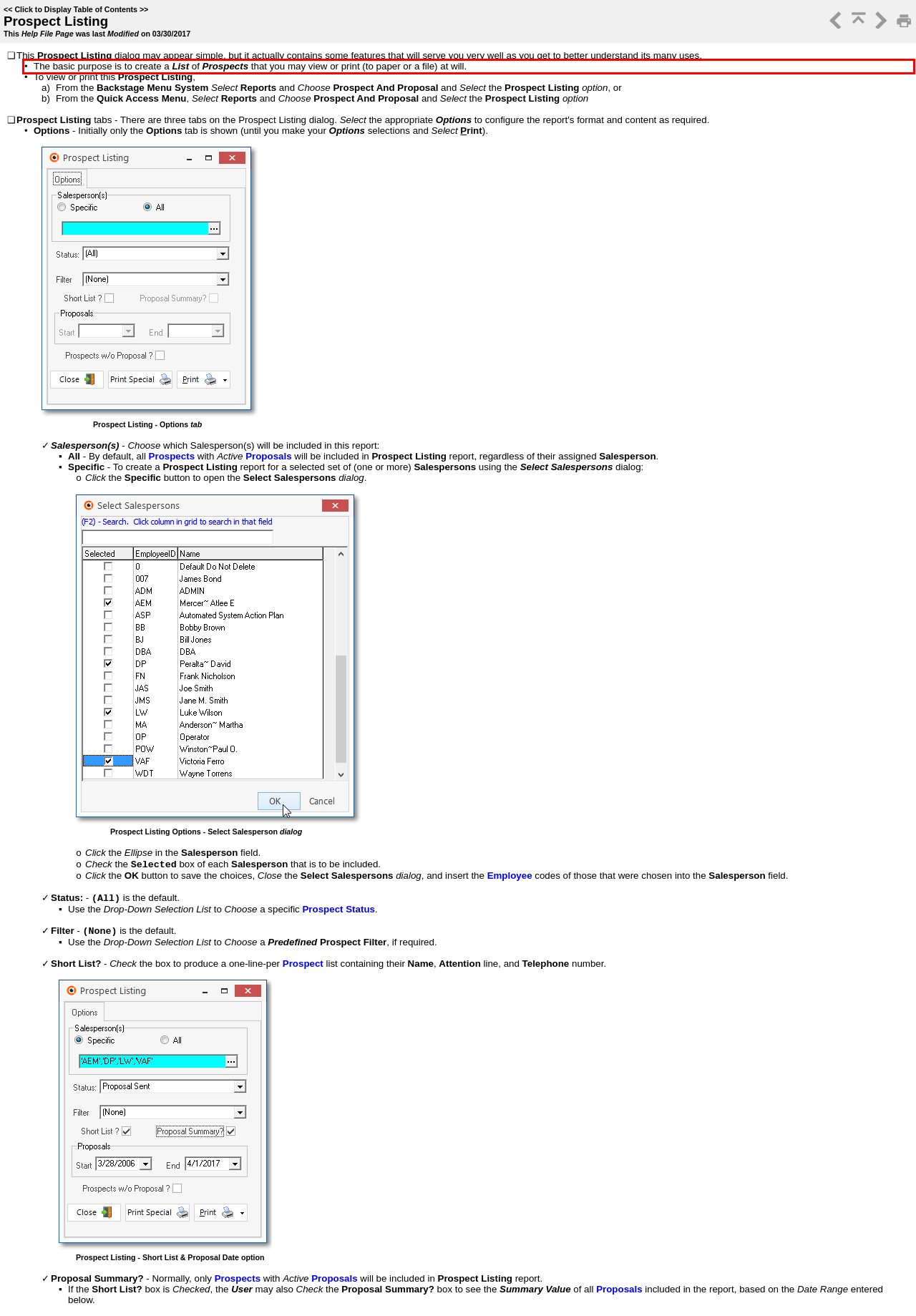Given a screenshot of a webpage containing a red rectangle bounding box, extract and provide the text content found within the red bounding box.

•The basic purpose is to create a List of Prospects that you may view or print (to paper or a file) at will.